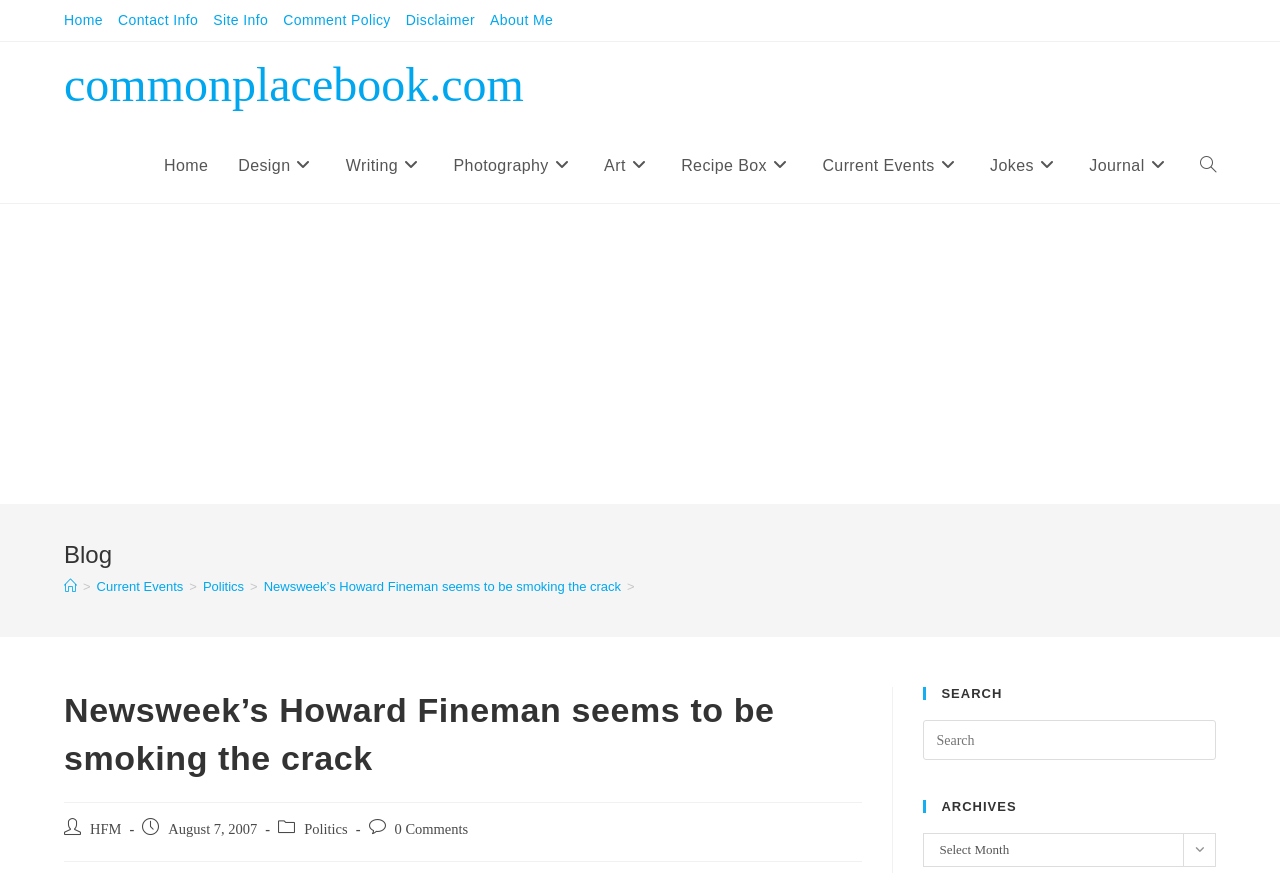Specify the bounding box coordinates of the area to click in order to execute this command: 'read about the author'. The coordinates should consist of four float numbers ranging from 0 to 1, and should be formatted as [left, top, right, bottom].

[0.383, 0.009, 0.432, 0.038]